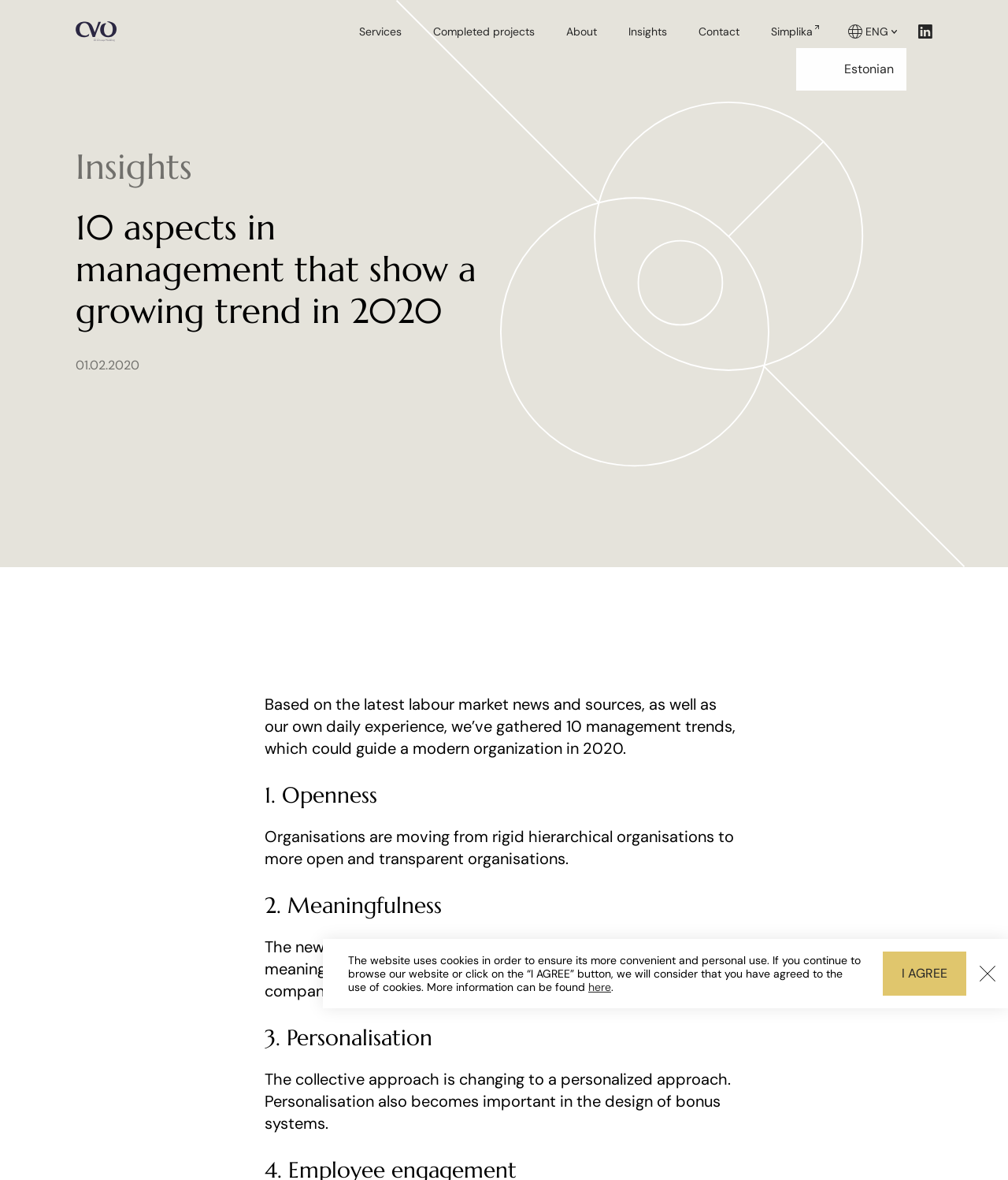What is the first trend mentioned on this webpage?
Use the screenshot to answer the question with a single word or phrase.

Openness